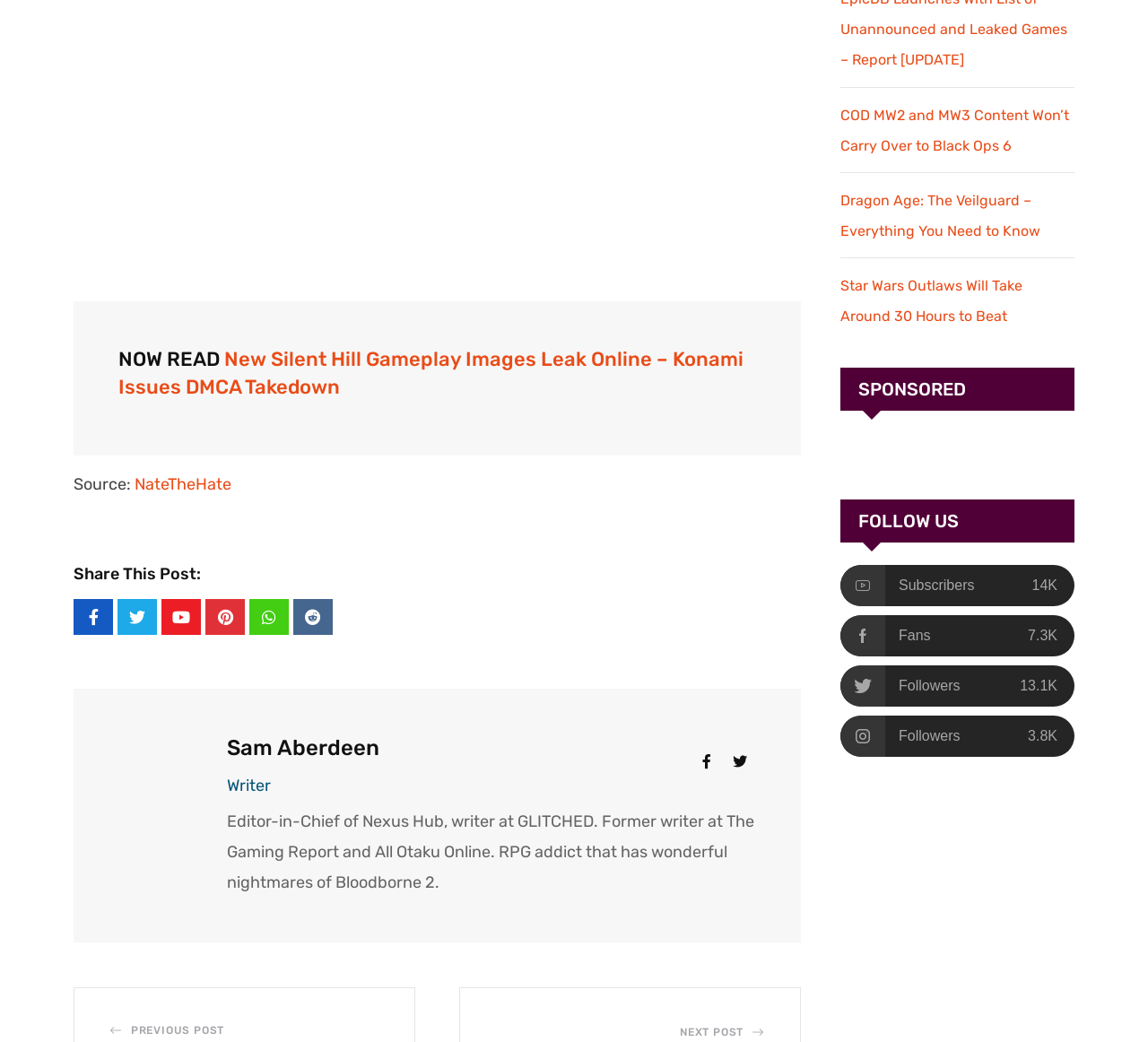Identify the bounding box coordinates of the part that should be clicked to carry out this instruction: "Check out the article about COD MW2 and MW3".

[0.732, 0.102, 0.931, 0.148]